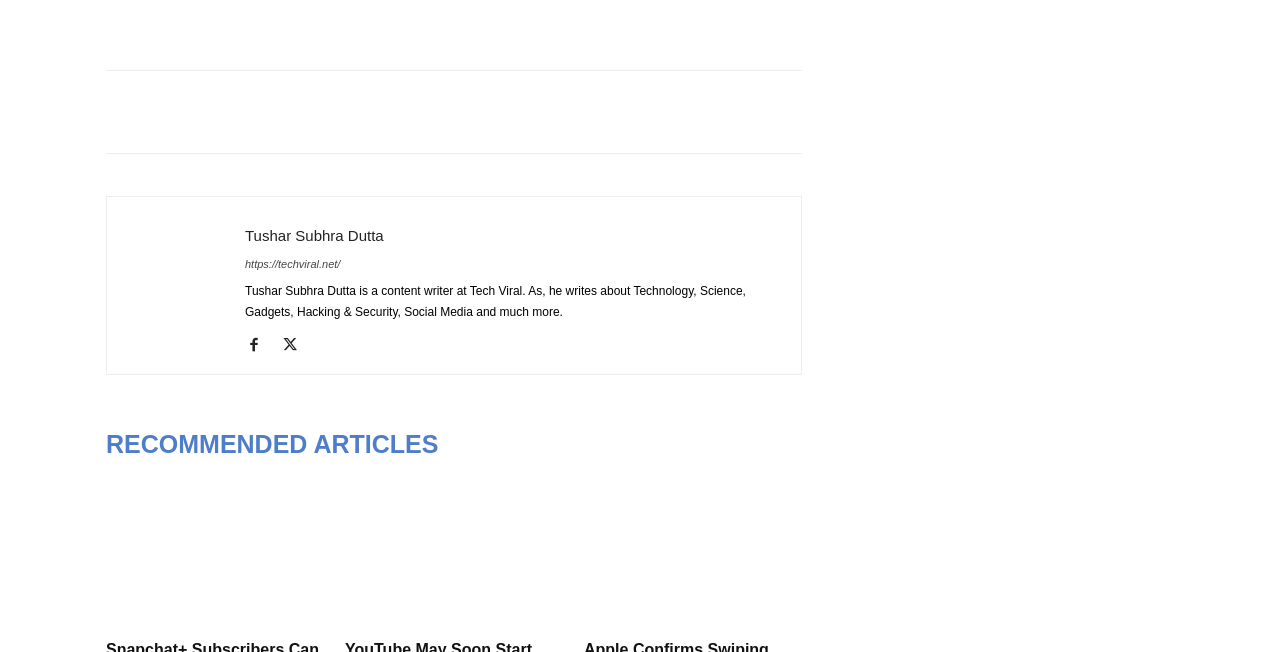Based on the description "RECOMMENDED ARTICLES", find the bounding box of the specified UI element.

[0.083, 0.649, 0.358, 0.714]